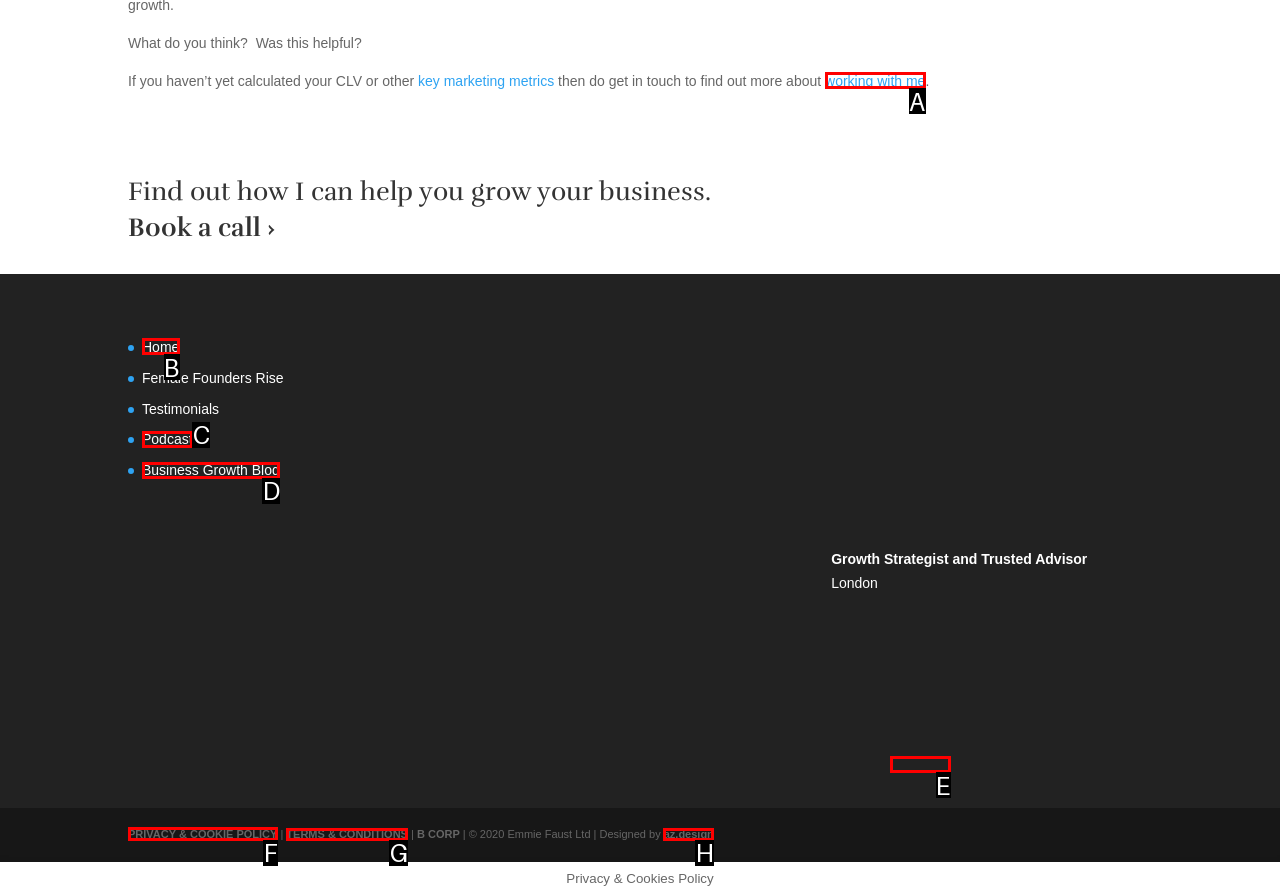Which UI element should be clicked to perform the following task: Read the PRIVACY & COOKIE POLICY? Answer with the corresponding letter from the choices.

F